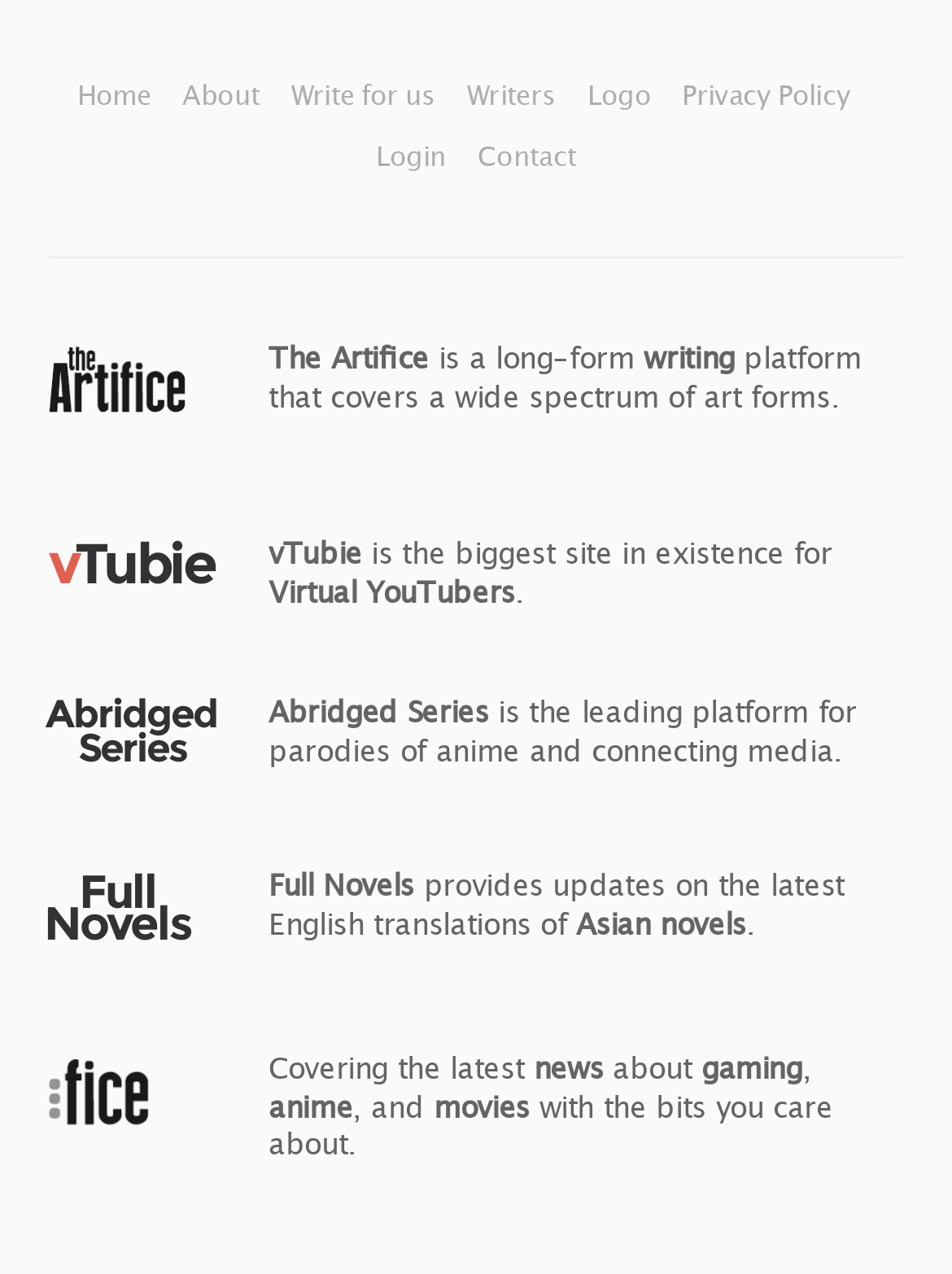Can you specify the bounding box coordinates of the area that needs to be clicked to fulfill the following instruction: "Read 'Industry gathers to start work on Equity, Diversity & Inclusion programme'"?

None